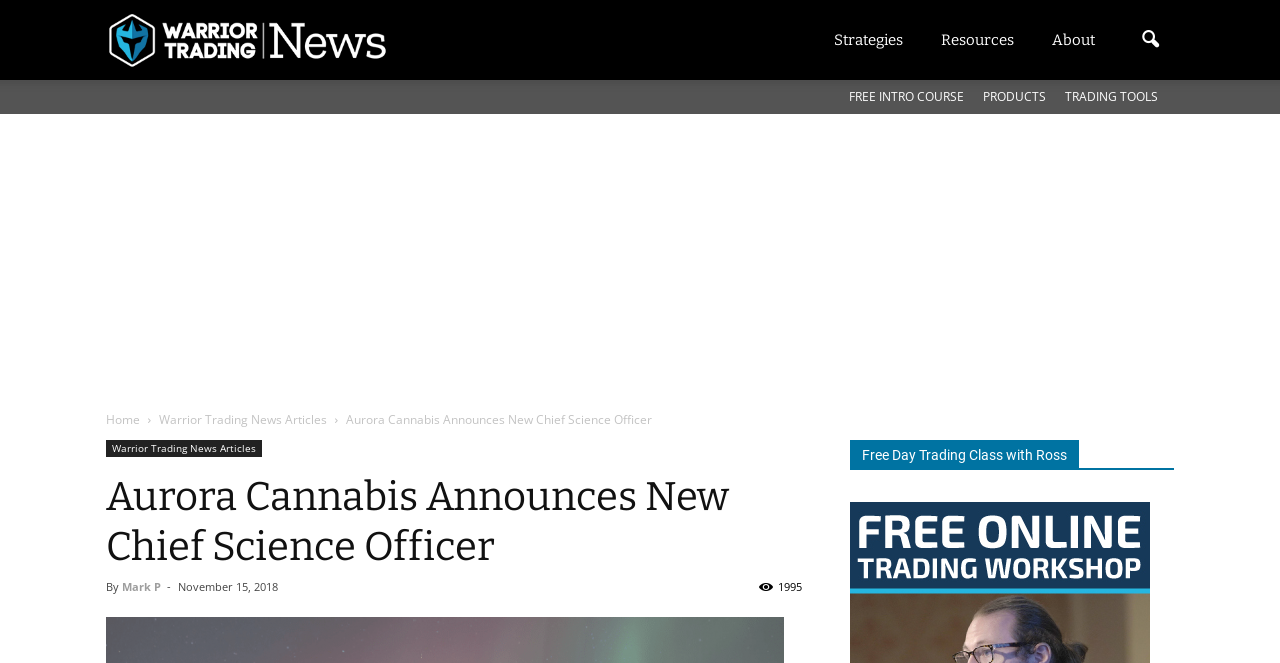From the webpage screenshot, identify the region described by Privacy Policy. Provide the bounding box coordinates as (top-left x, top-left y, bottom-right x, bottom-right y), with each value being a floating point number between 0 and 1.

None